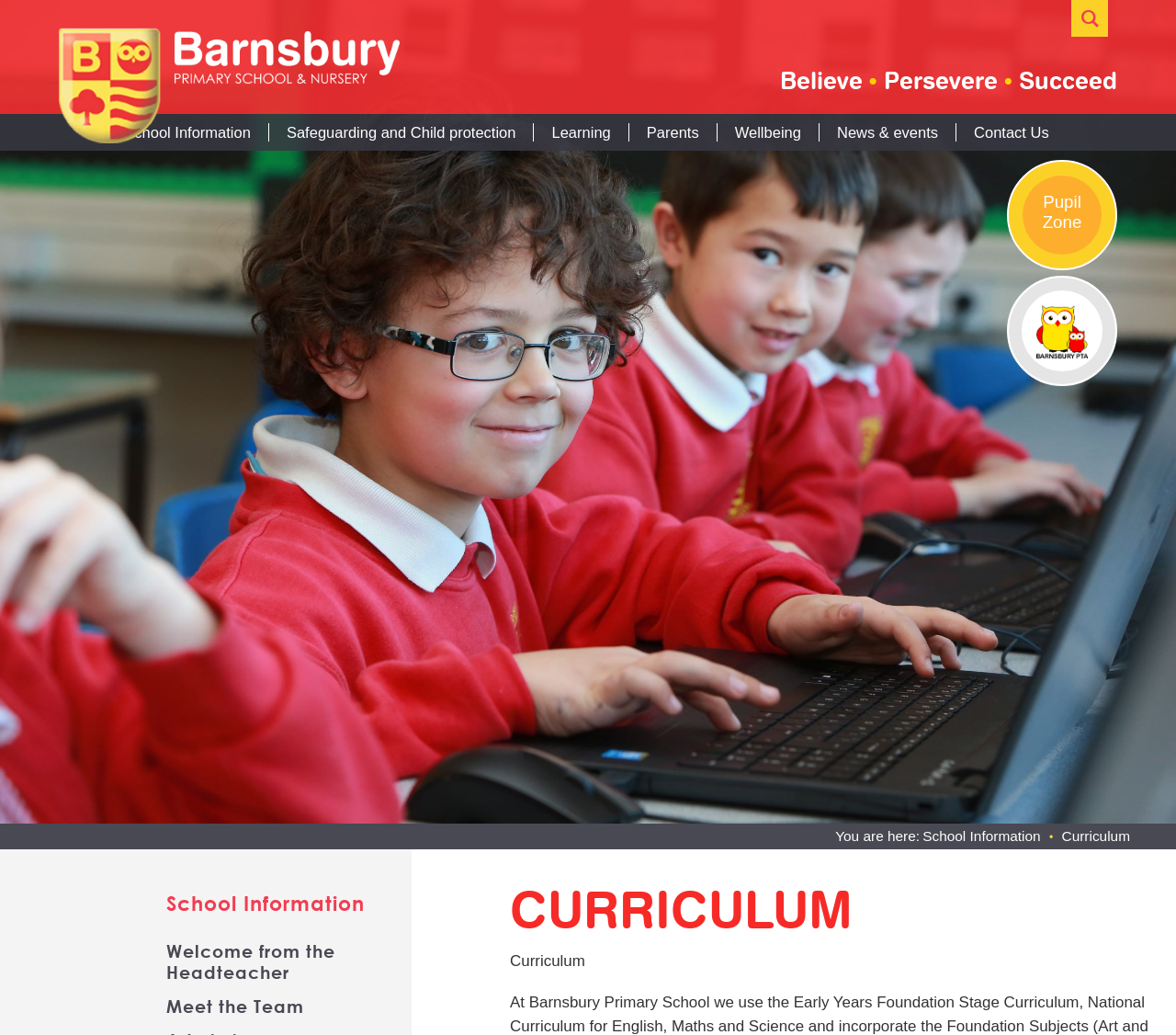What are the values of the school?
Please provide a detailed and thorough answer to the question.

The values of the school are listed horizontally in the middle of the webpage, with 'Believe' on the left, 'Persevere' in the middle, and 'Succeed' on the right. These values are likely important principles that the school aims to instill in its students.